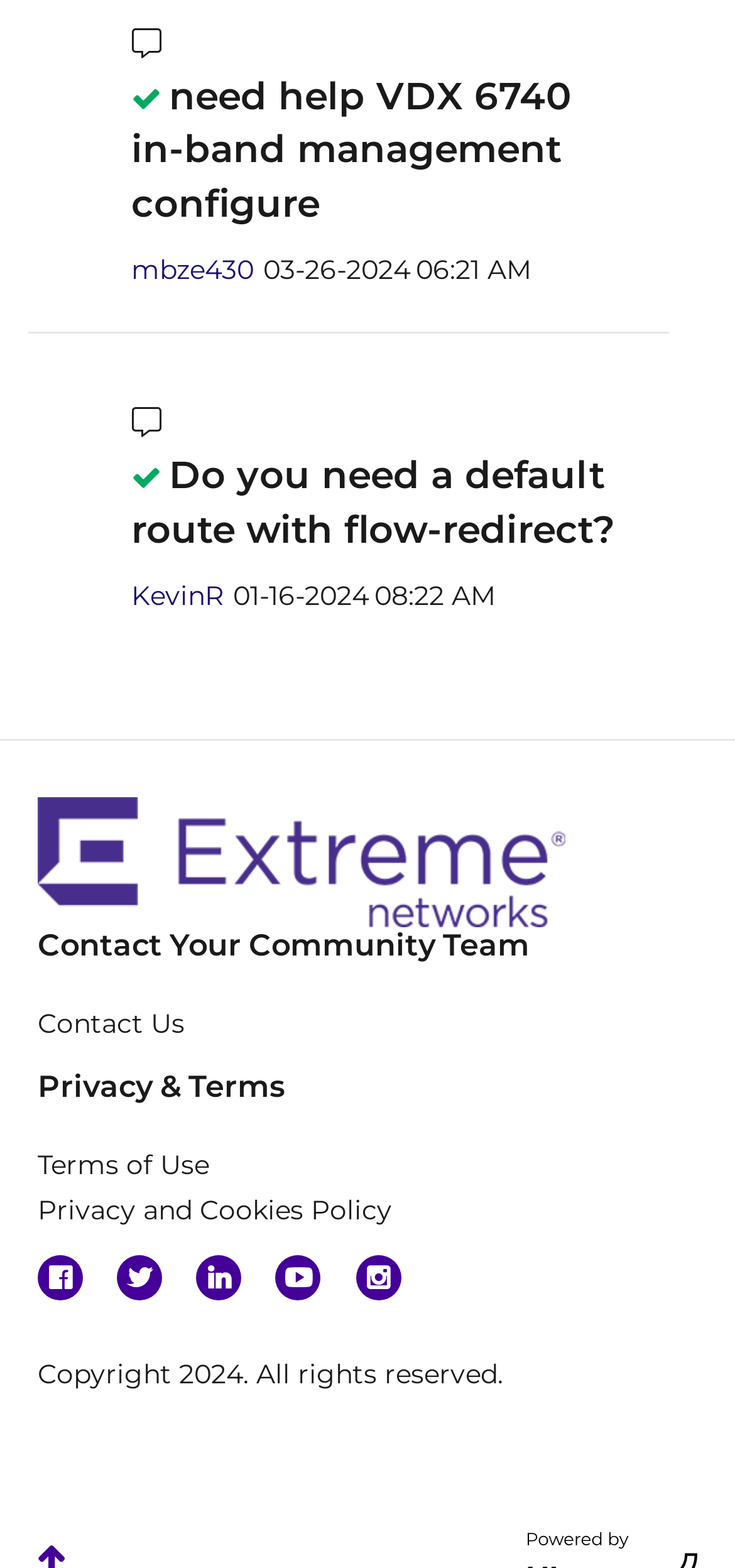Given the element description Privacy and Cookies Policy, specify the bounding box coordinates of the corresponding UI element in the format (top-left x, top-left y, bottom-right x, bottom-right y). All values must be between 0 and 1.

[0.051, 0.757, 0.949, 0.786]